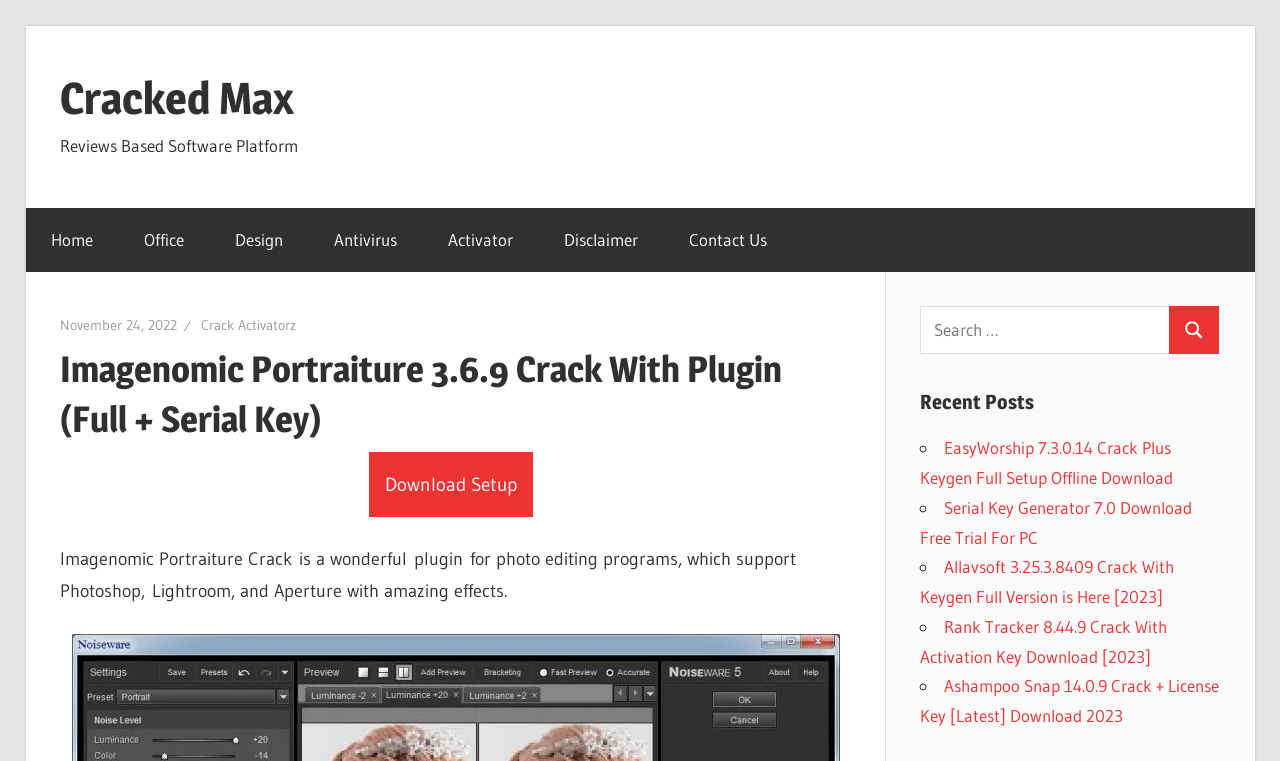Please identify the bounding box coordinates of the element's region that I should click in order to complete the following instruction: "Visit Cracked Max". The bounding box coordinates consist of four float numbers between 0 and 1, i.e., [left, top, right, bottom].

[0.046, 0.093, 0.229, 0.164]